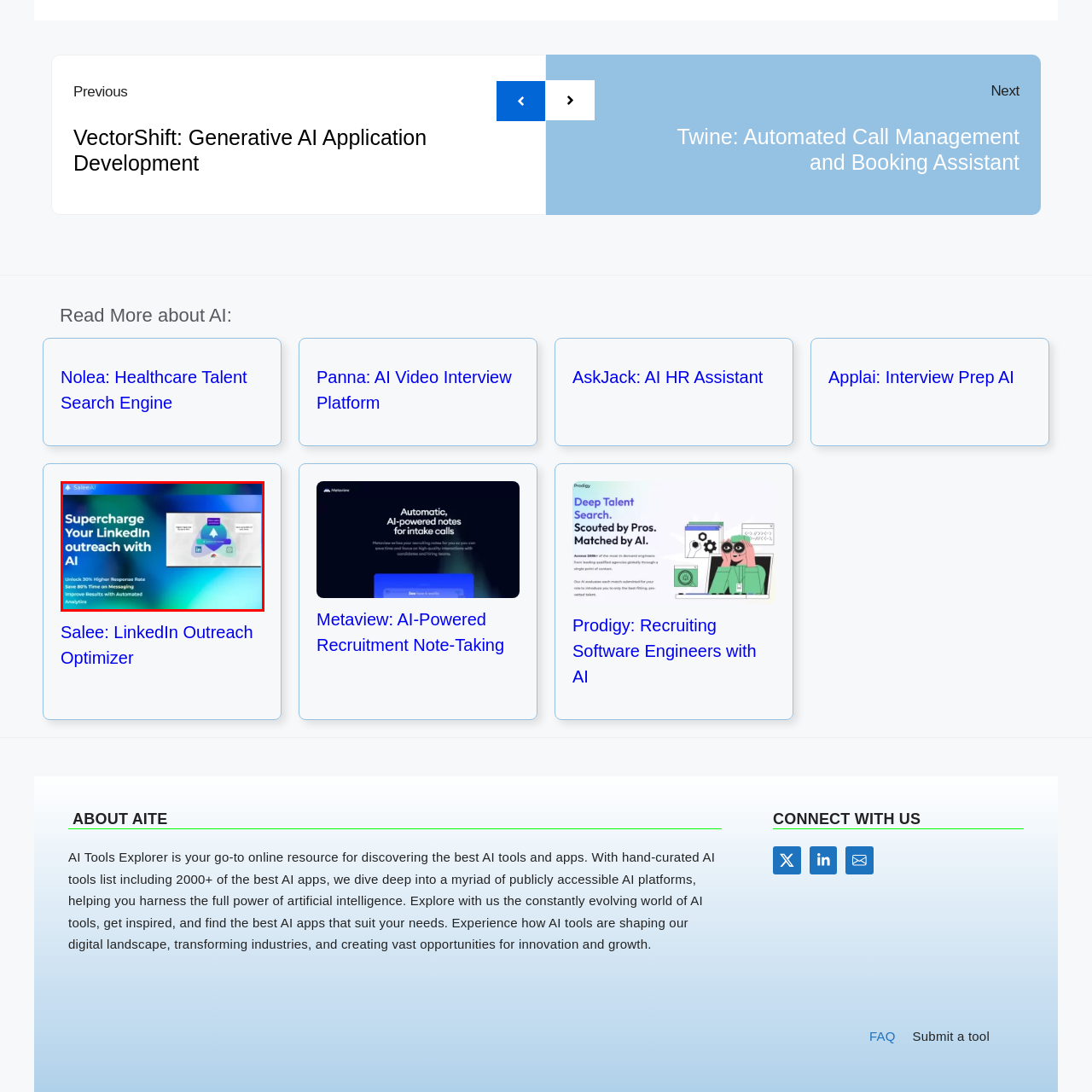Detail the features and elements seen in the red-circled portion of the image.

The image showcases a promotional graphic for SaleeAI, an AI-powered tool designed to enhance LinkedIn outreach. The vibrant background features a blend of blue and teal hues, creating a modern and engaging visual appeal. Prominently displayed is the slogan "Supercharge Your LinkedIn outreach with AI," emphasizing the efficiency and effectiveness of the tool.

Beneath the main slogan, key benefits are highlighted: "Unlock 30% Higher Response Rate," "Save 80% Time on Messaging," and "Improve Results with Automated Analytics." These points succinctly convey the advantages of utilizing SaleeAI, encouraging potential users to leverage artificial intelligence to optimize their LinkedIn engagement. In a visually supporting element, an infographic illustrates the tool's features, complementing the text and reinforcing the message of enhanced connectivity and productivity on the platform.